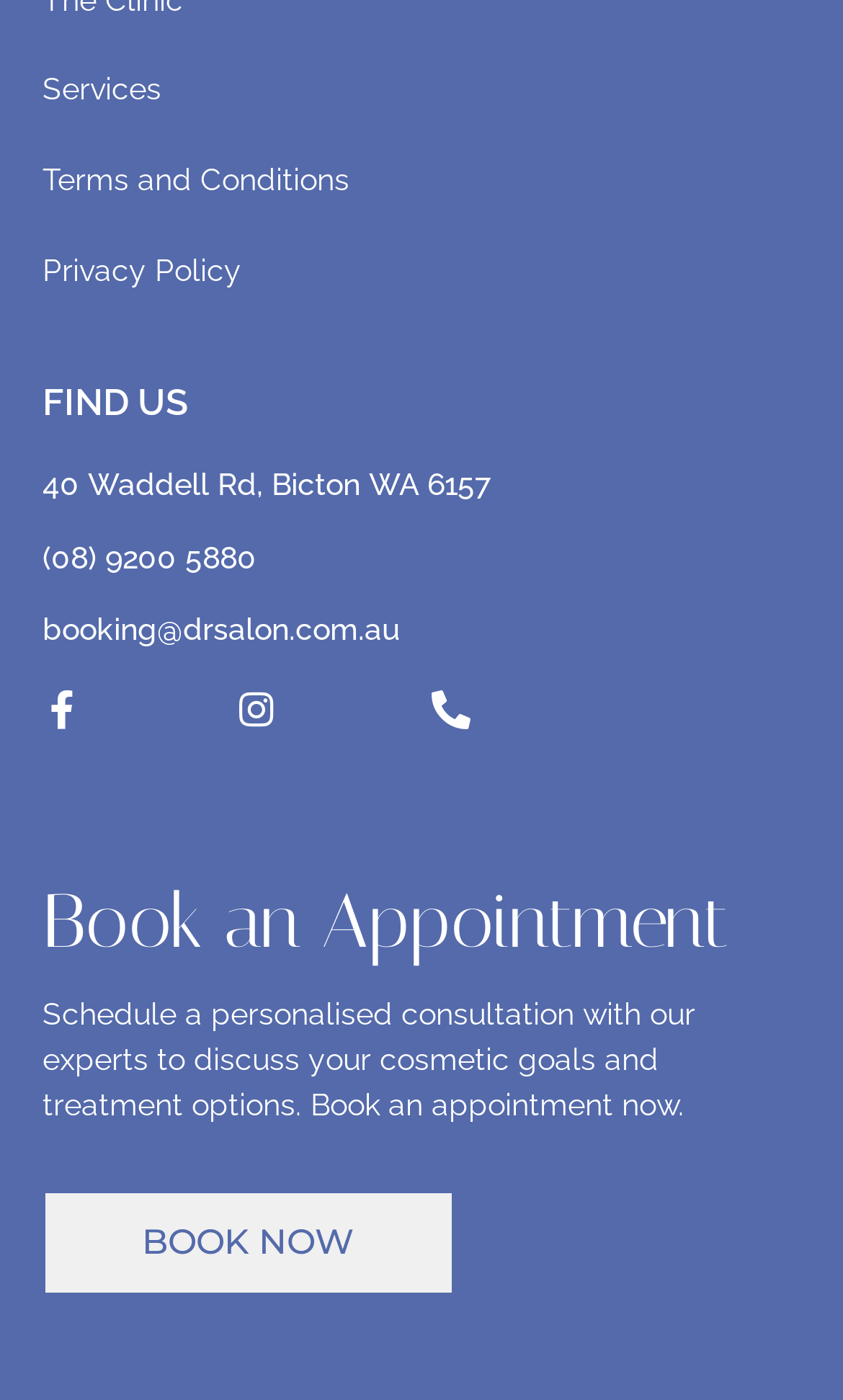Based on the element description "Privacy Policy", predict the bounding box coordinates of the UI element.

None